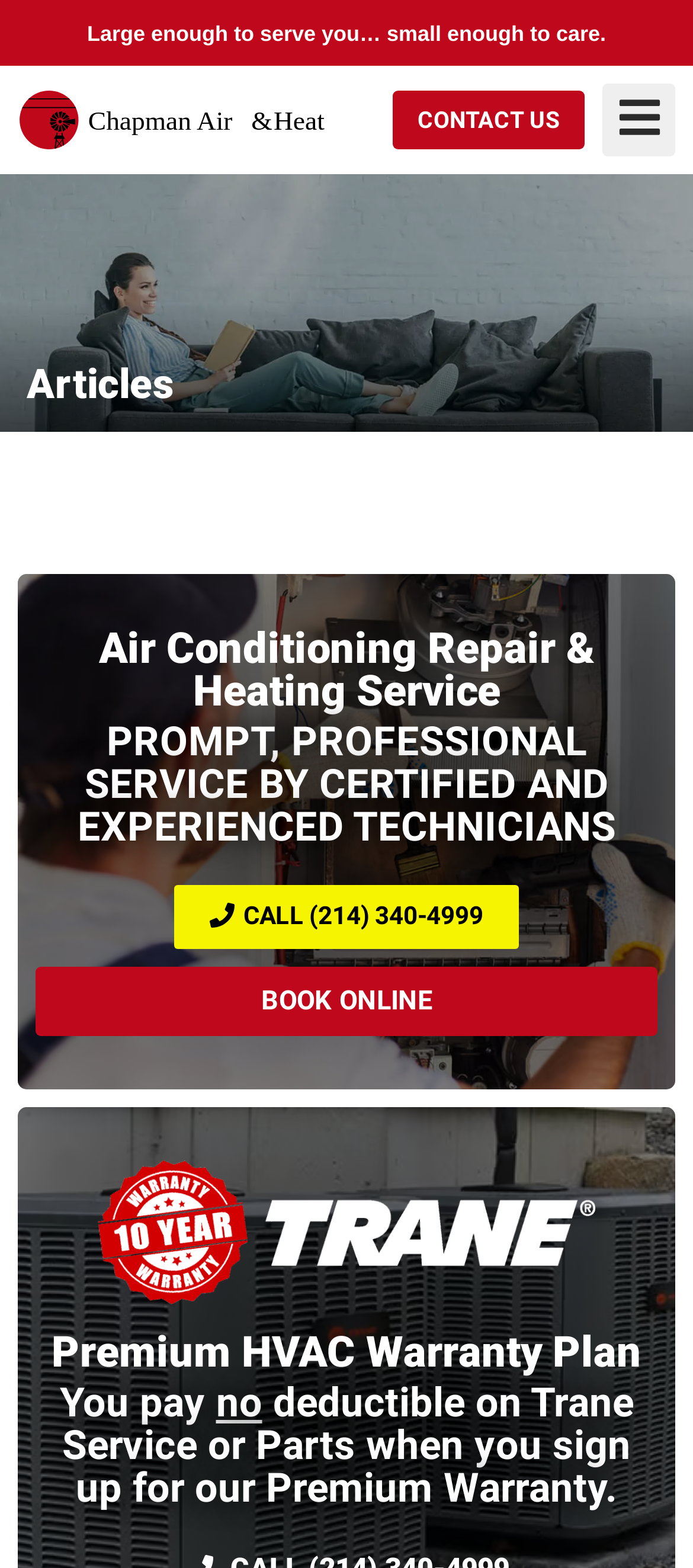Given the element description BOOK ONLINE, specify the bounding box coordinates of the corresponding UI element in the format (top-left x, top-left y, bottom-right x, bottom-right y). All values must be between 0 and 1.

[0.051, 0.616, 0.949, 0.661]